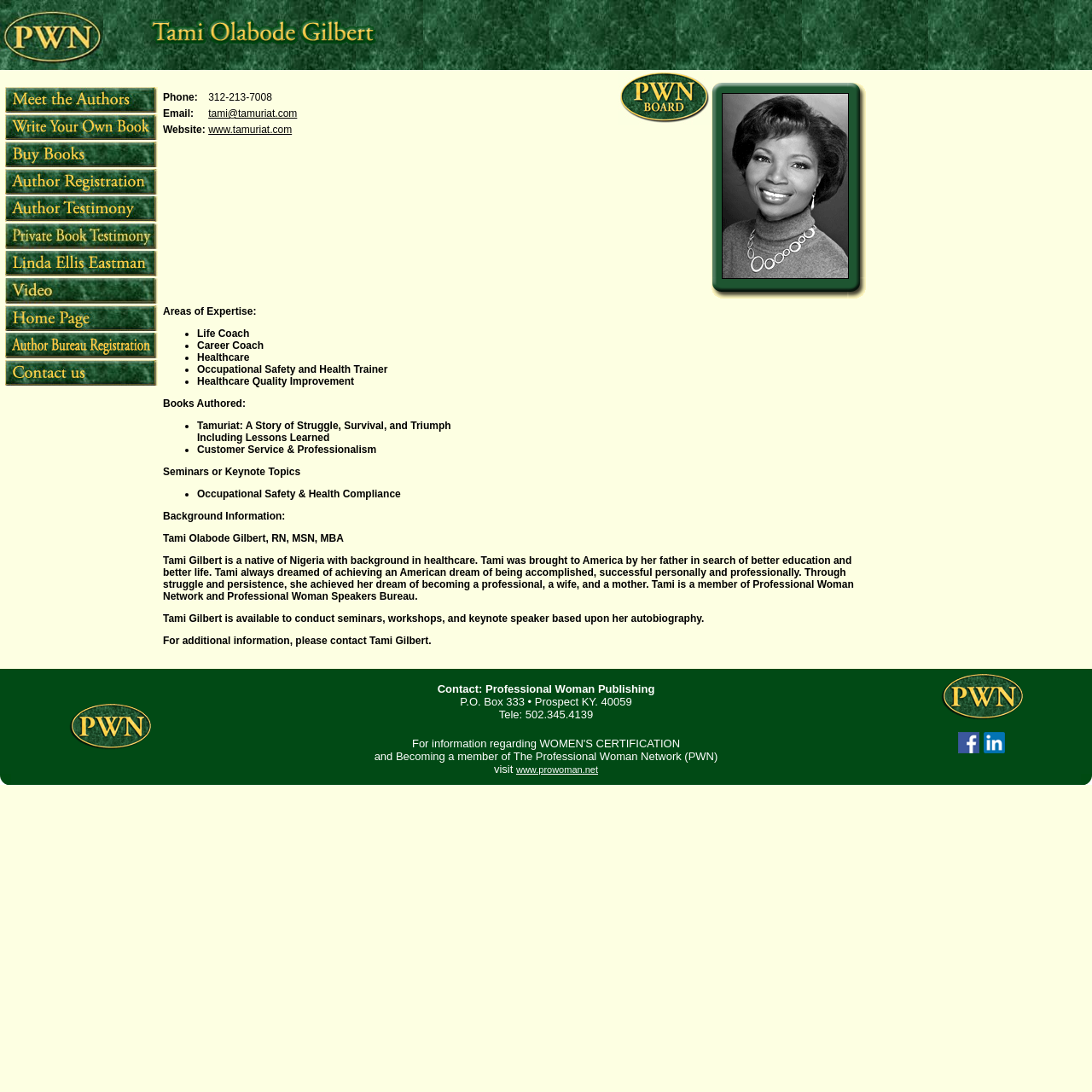What is the phone number provided on the webpage?
Provide a detailed and well-explained answer to the question.

I found a section on the webpage that displays contact information, which includes a phone number '312-213-7008'.